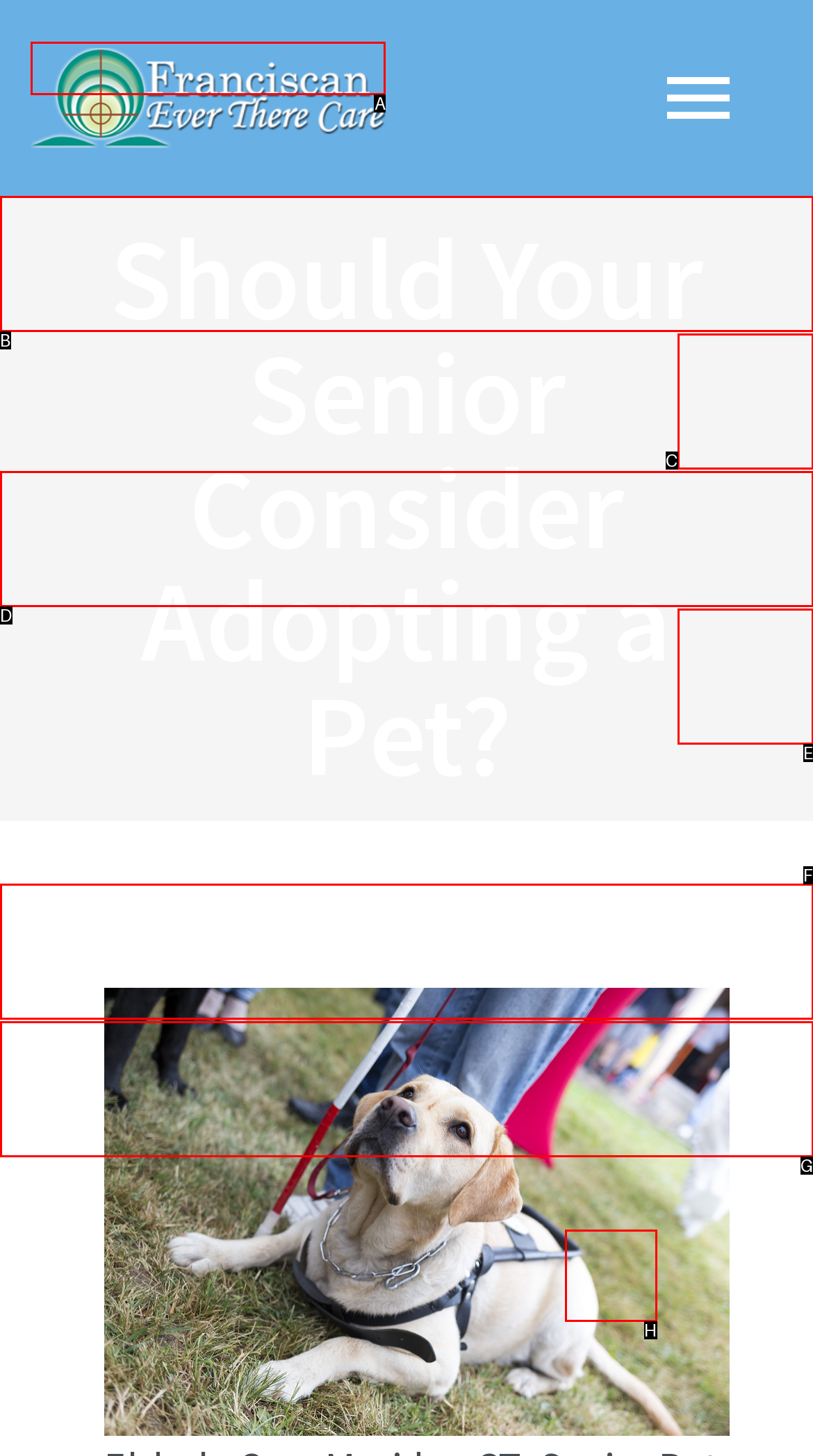Specify which UI element should be clicked to accomplish the task: Click the logo of Franciscan Ever There Care. Answer with the letter of the correct choice.

A